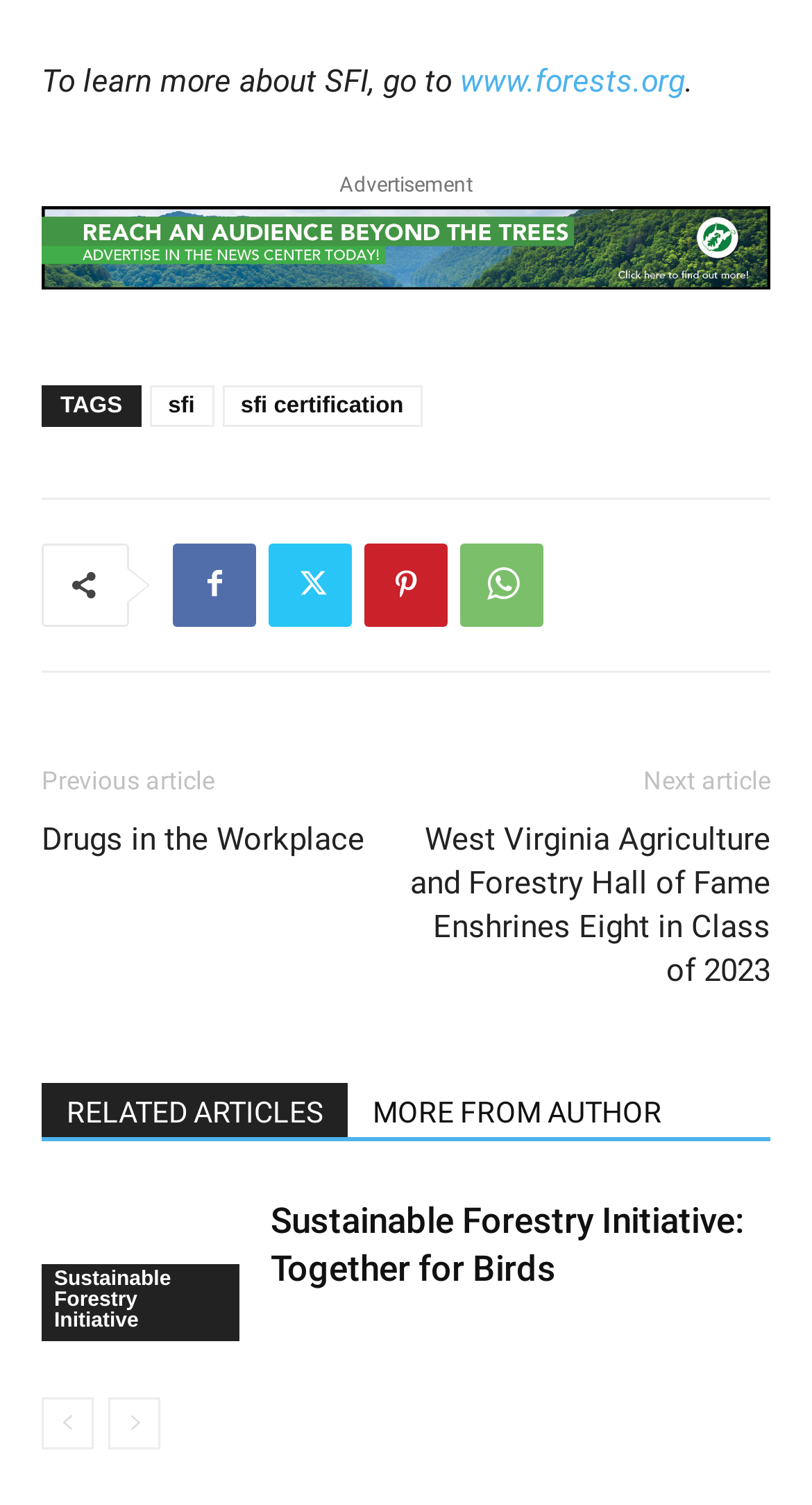Can you identify the bounding box coordinates of the clickable region needed to carry out this instruction: 'go to the previous article'? The coordinates should be four float numbers within the range of 0 to 1, stated as [left, top, right, bottom].

[0.051, 0.544, 0.449, 0.573]